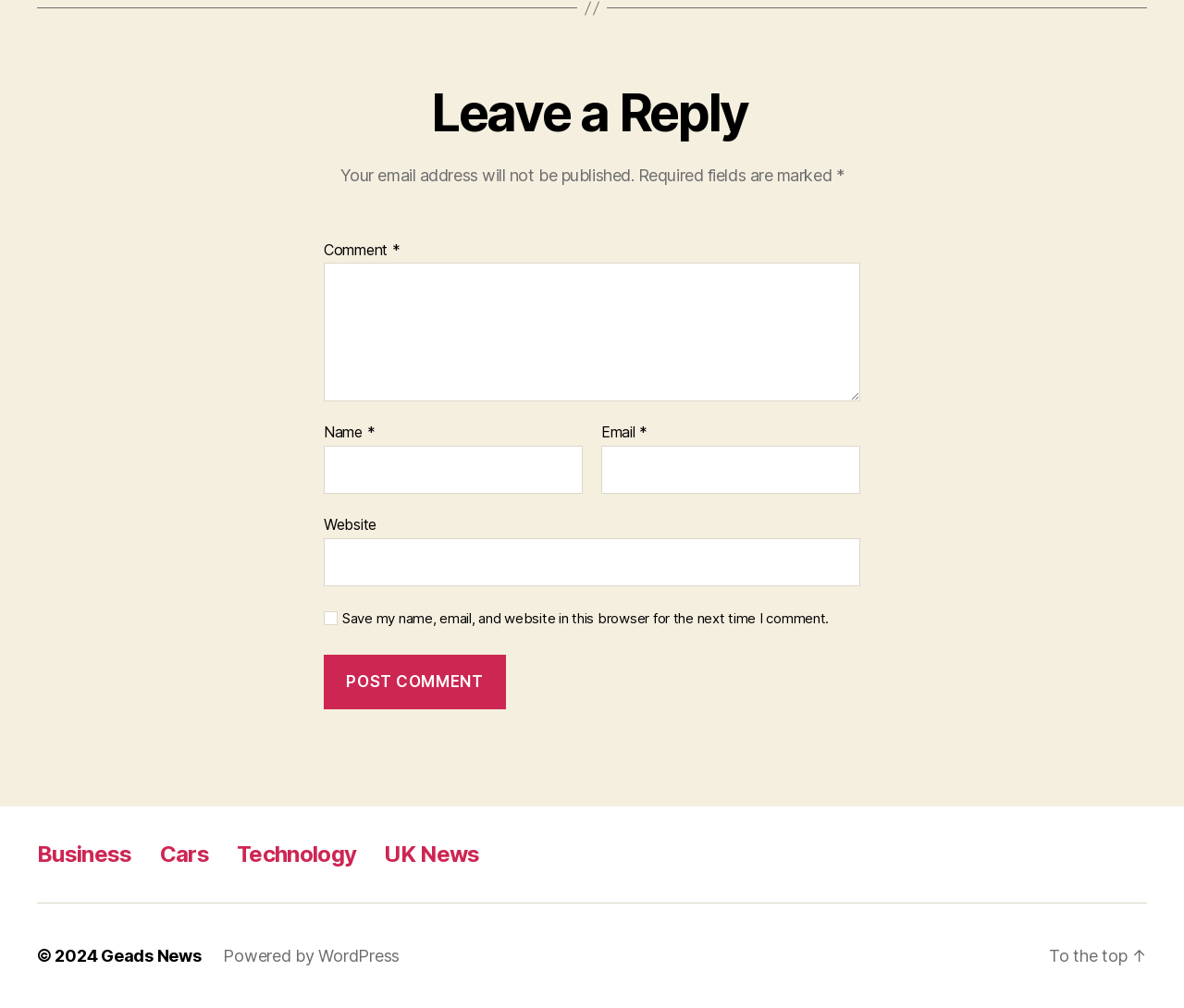Please determine the bounding box coordinates of the section I need to click to accomplish this instruction: "Search Joomla! Documentation".

None